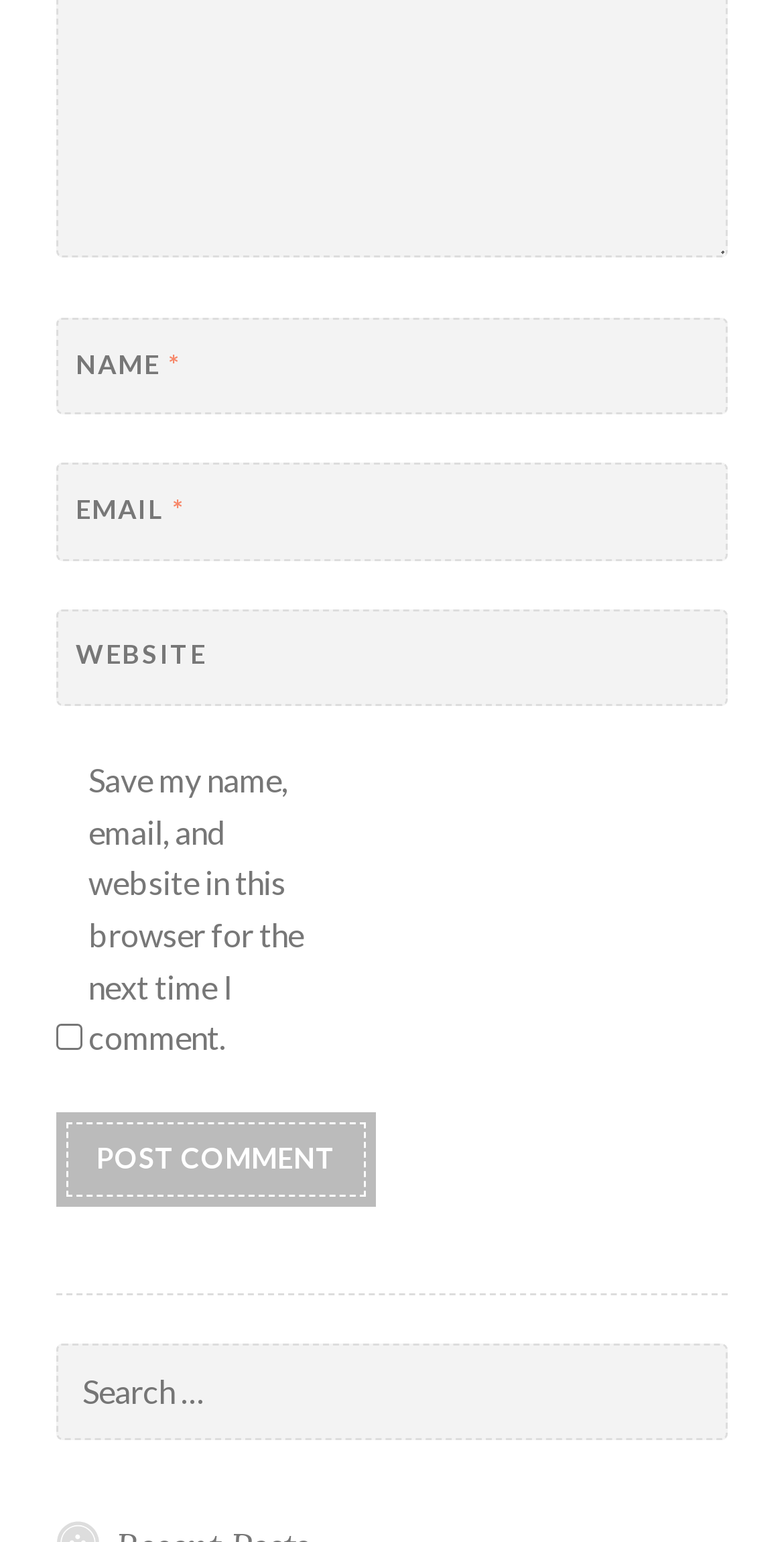What is the purpose of the search field?
Look at the screenshot and respond with one word or a short phrase.

Search the website